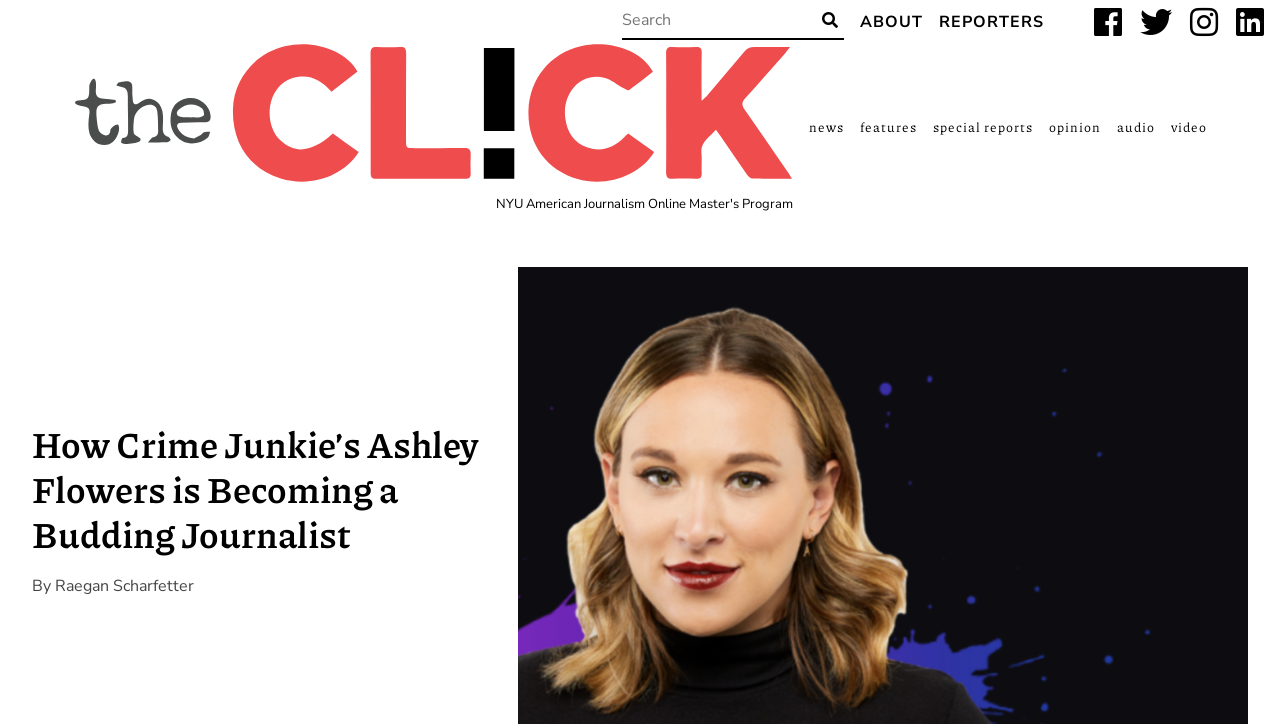Give a one-word or short-phrase answer to the following question: 
Who is the author of the article?

Raegan Scharfetter